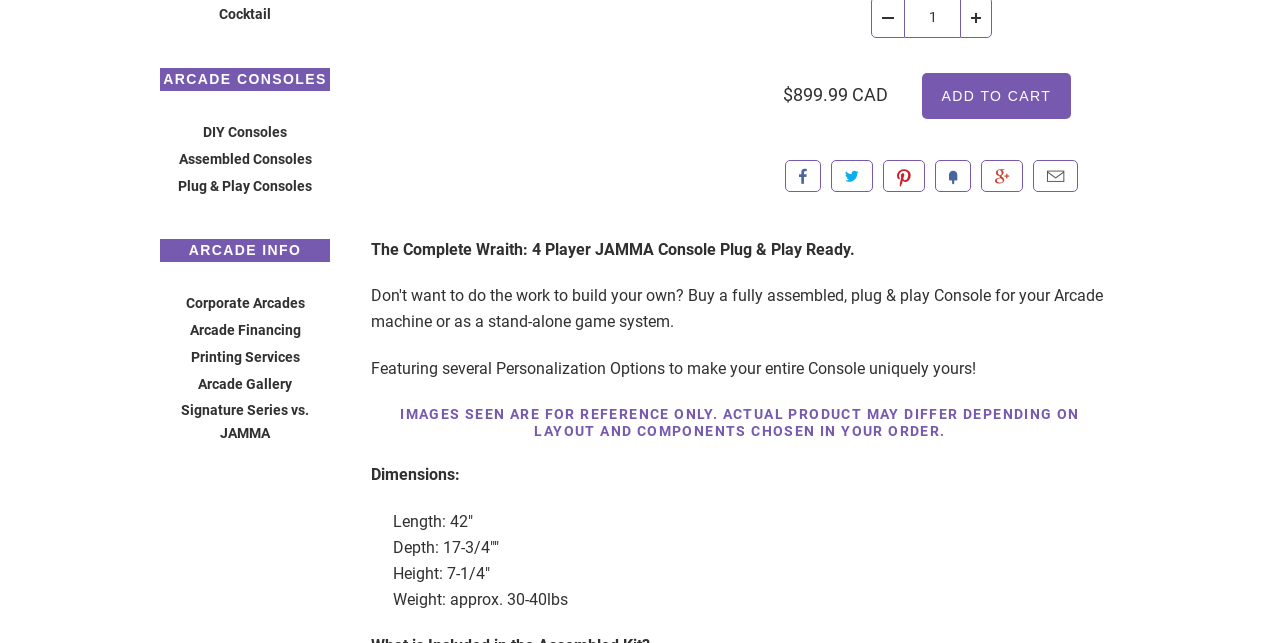Bounding box coordinates are specified in the format (top-left x, top-left y, bottom-right x, bottom-right y). All values are floating point numbers bounded between 0 and 1. Please provide the bounding box coordinate of the region this sentence describes: Assembled Consoles

[0.139, 0.235, 0.243, 0.26]